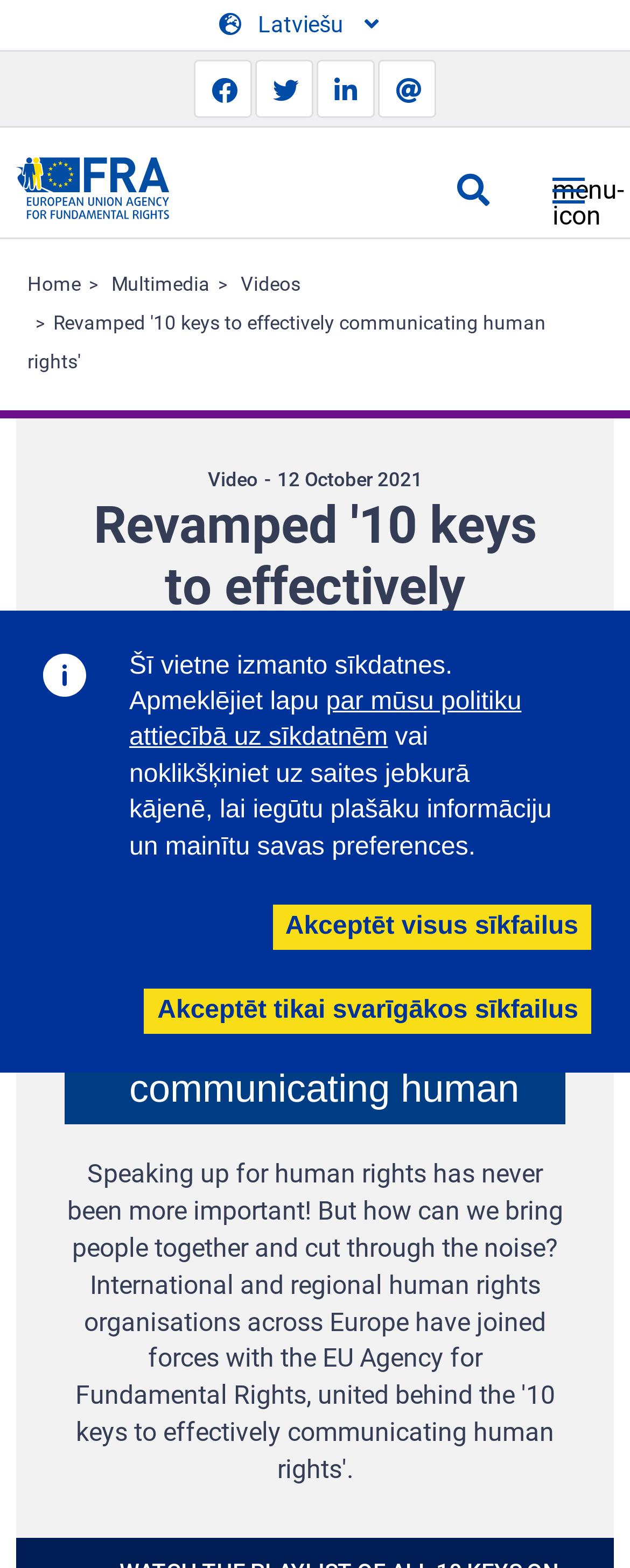How many navigation links are available in the 'You are here' section?
Based on the image, provide a one-word or brief-phrase response.

4